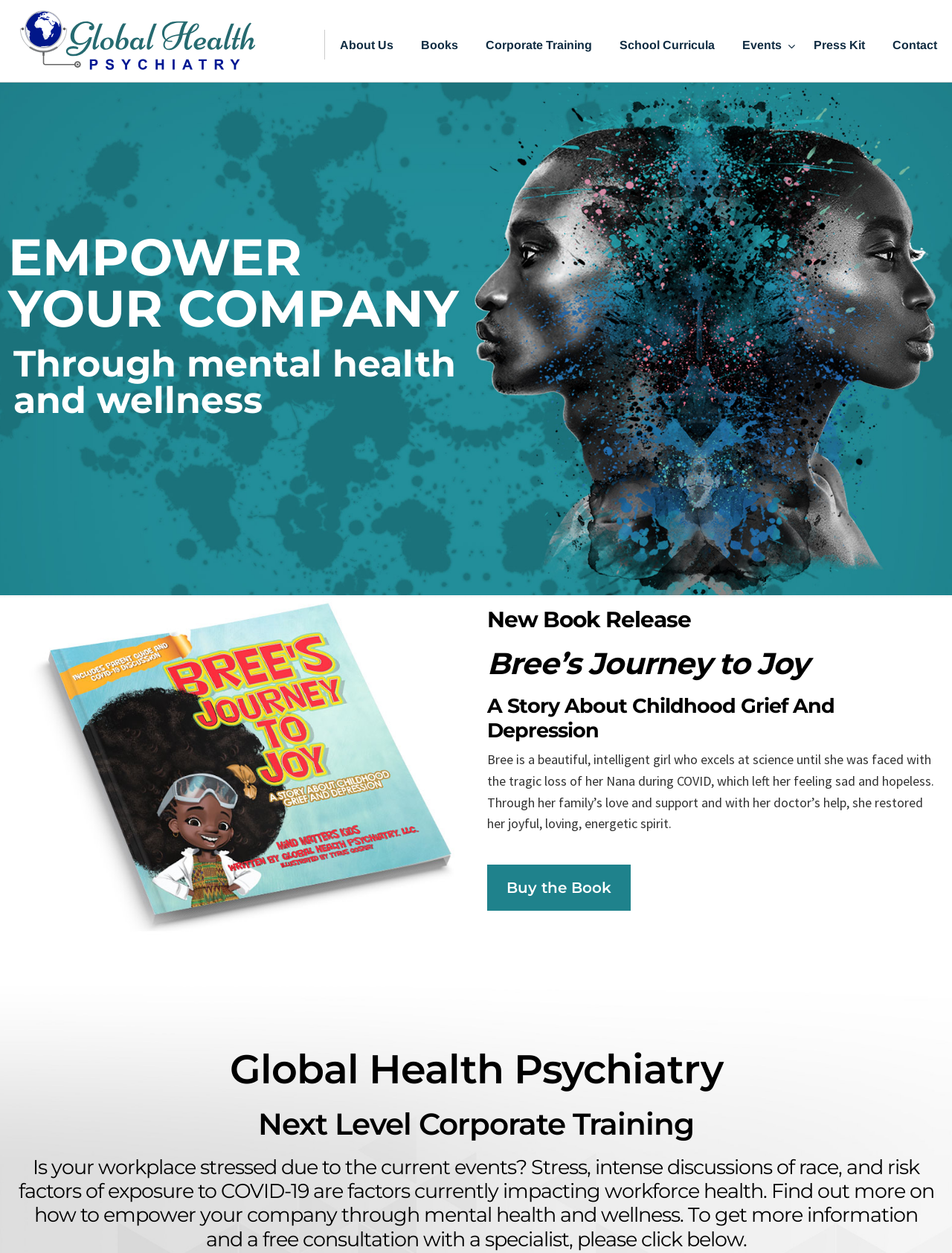Provide the bounding box coordinates of the UI element this sentence describes: "School Curricula".

[0.635, 0.024, 0.766, 0.049]